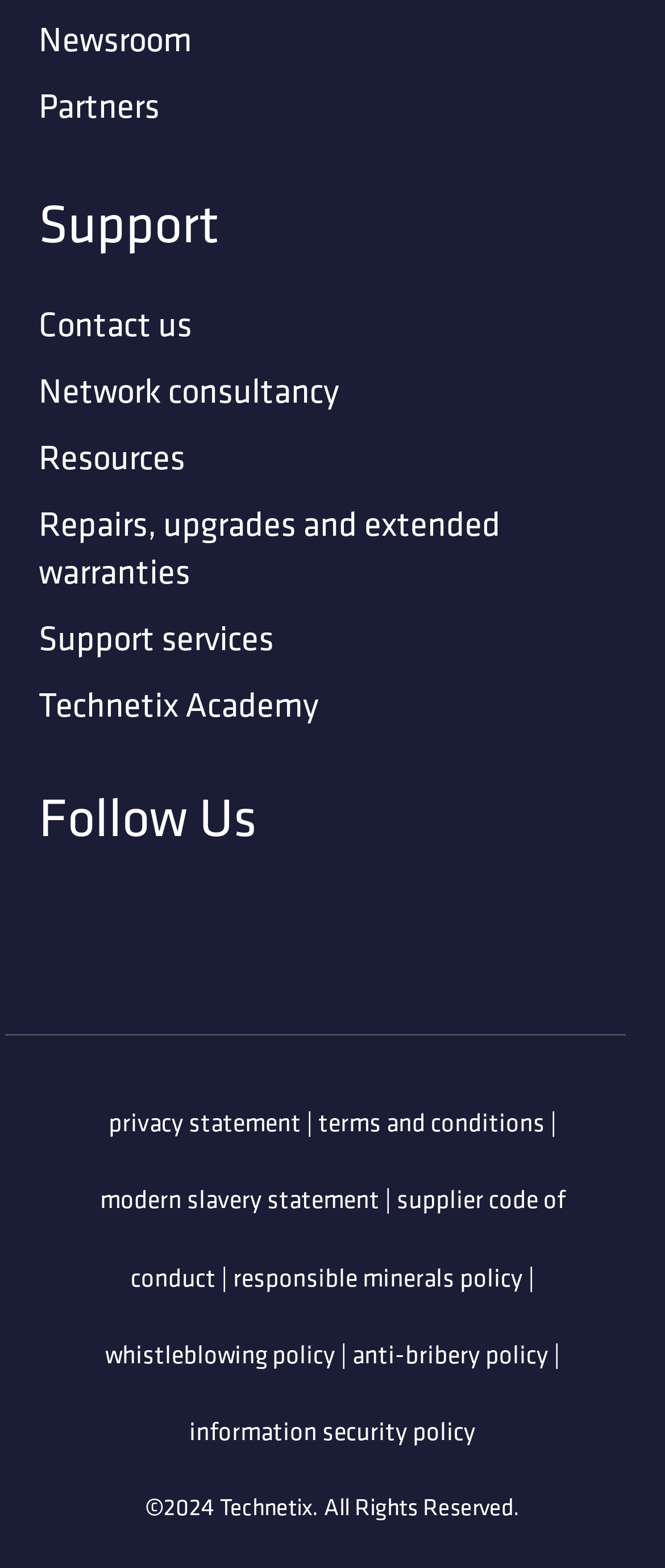Find the bounding box coordinates for the HTML element described in this sentence: "Resources". Provide the coordinates as four float numbers between 0 and 1, in the format [left, top, right, bottom].

[0.058, 0.276, 0.278, 0.307]